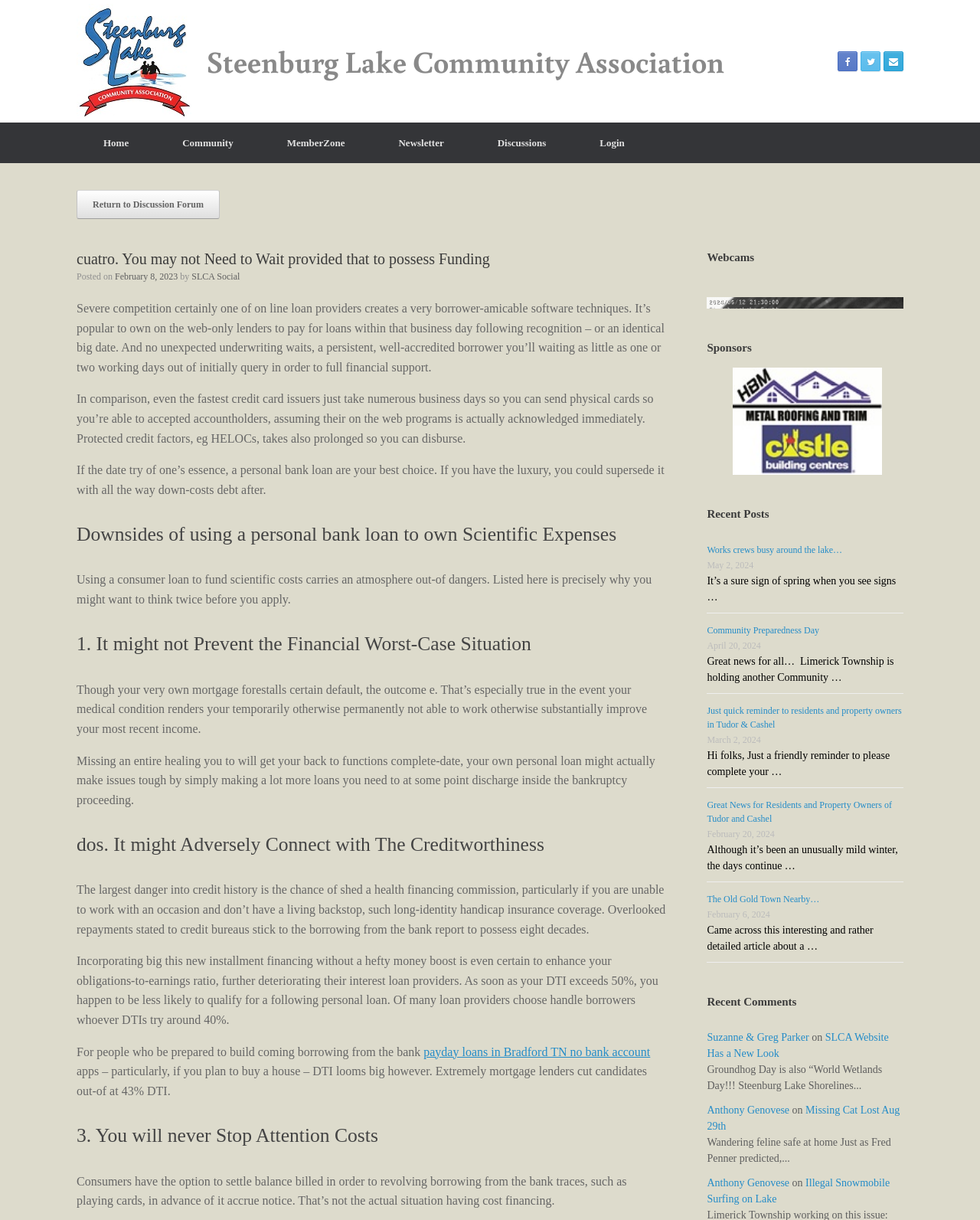For the element described, predict the bounding box coordinates as (top-left x, top-left y, bottom-right x, bottom-right y). All values should be between 0 and 1. Element description: Anthony Genovese

[0.721, 0.905, 0.806, 0.915]